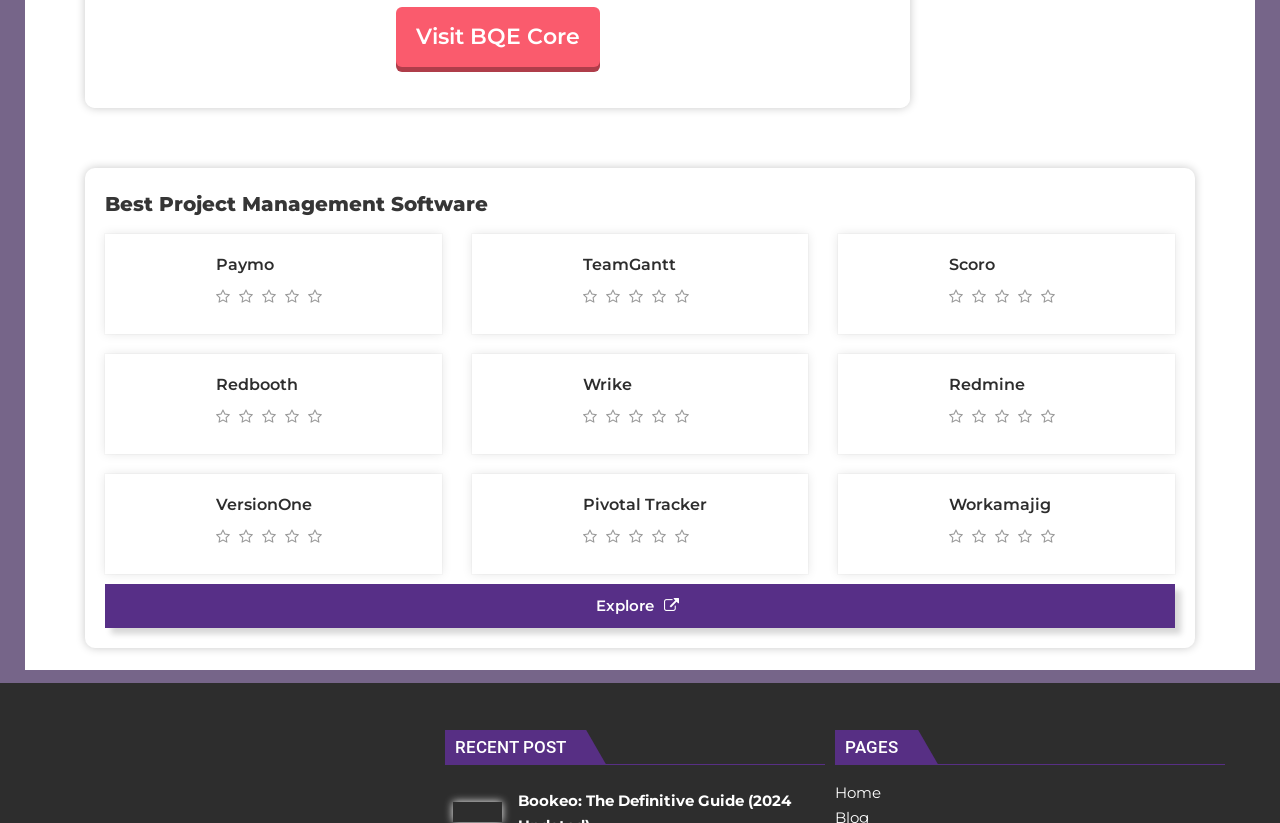Pinpoint the bounding box coordinates of the clickable element needed to complete the instruction: "Learn about Paymo". The coordinates should be provided as four float numbers between 0 and 1: [left, top, right, bottom].

[0.169, 0.308, 0.345, 0.335]